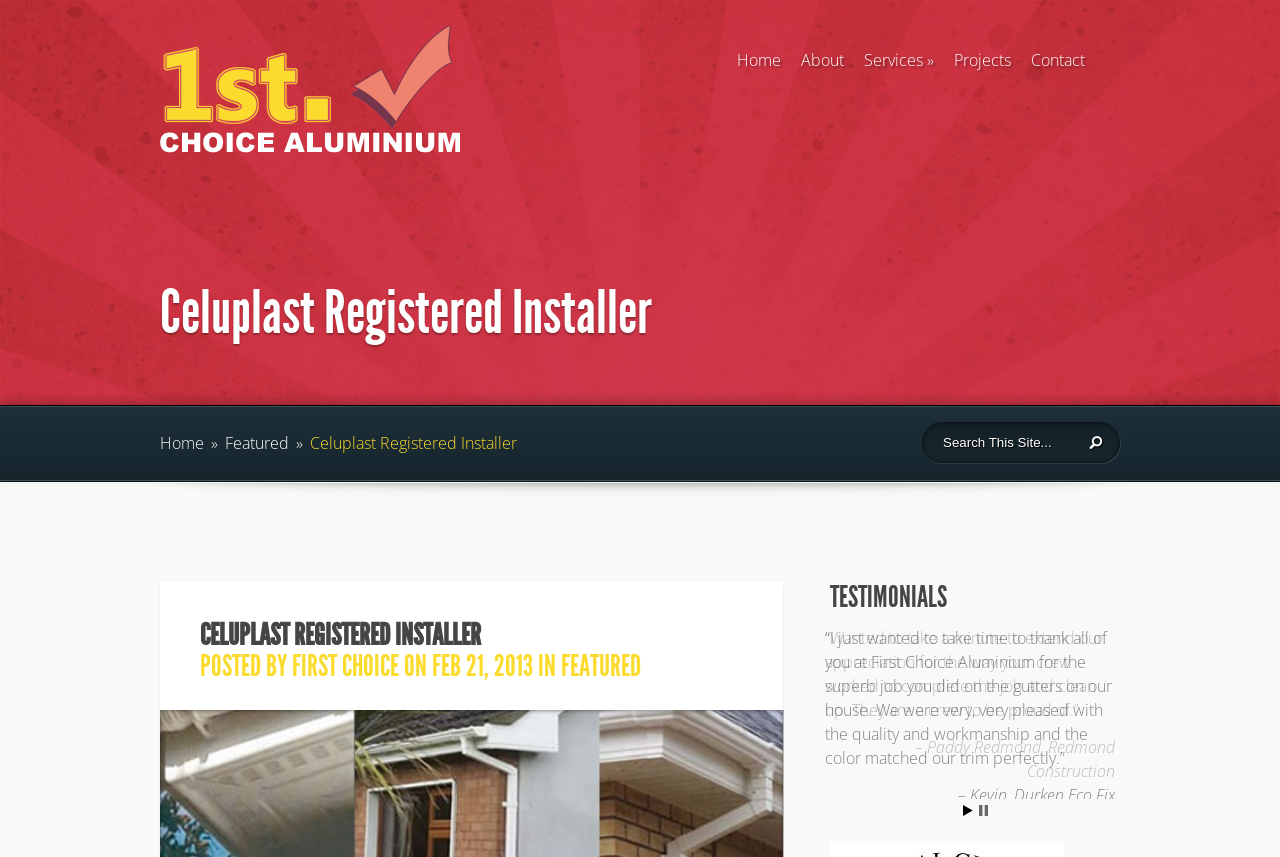What is the text above the search box?
Please answer the question with as much detail as possible using the screenshot.

I looked at the element above the search box and found the static text 'Search This Site…'.